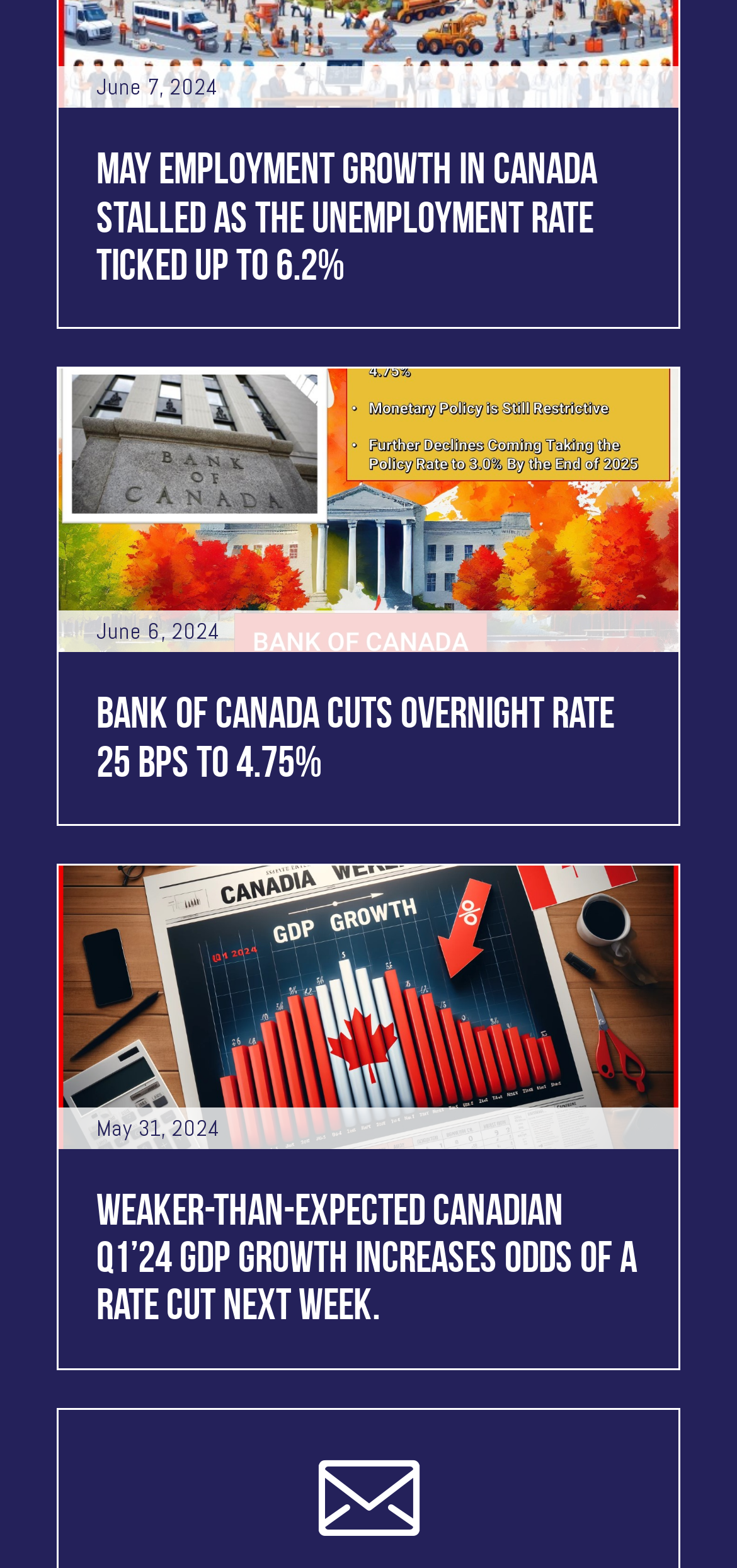Answer the following inquiry with a single word or phrase:
How many news articles are presented on the webpage?

3